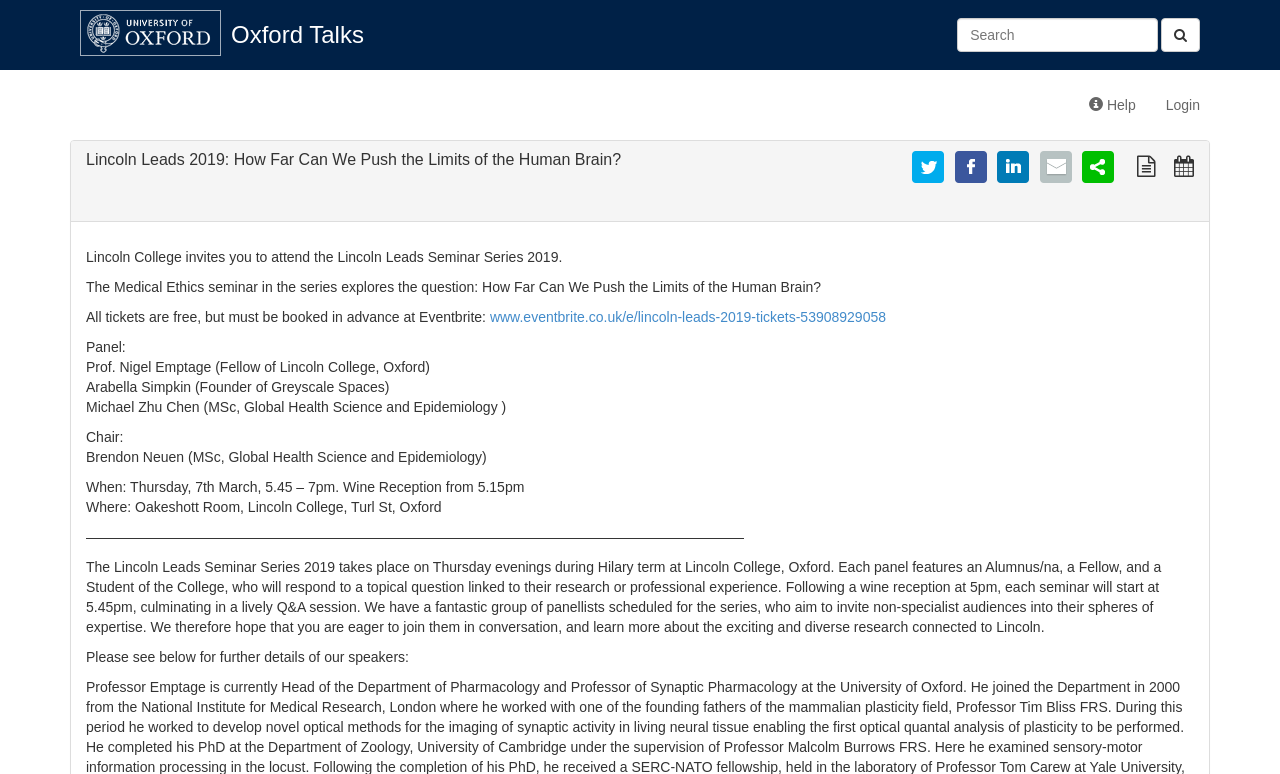Determine the bounding box coordinates of the section to be clicked to follow the instruction: "Login to your account". The coordinates should be given as four float numbers between 0 and 1, formatted as [left, top, right, bottom].

[0.899, 0.103, 0.949, 0.168]